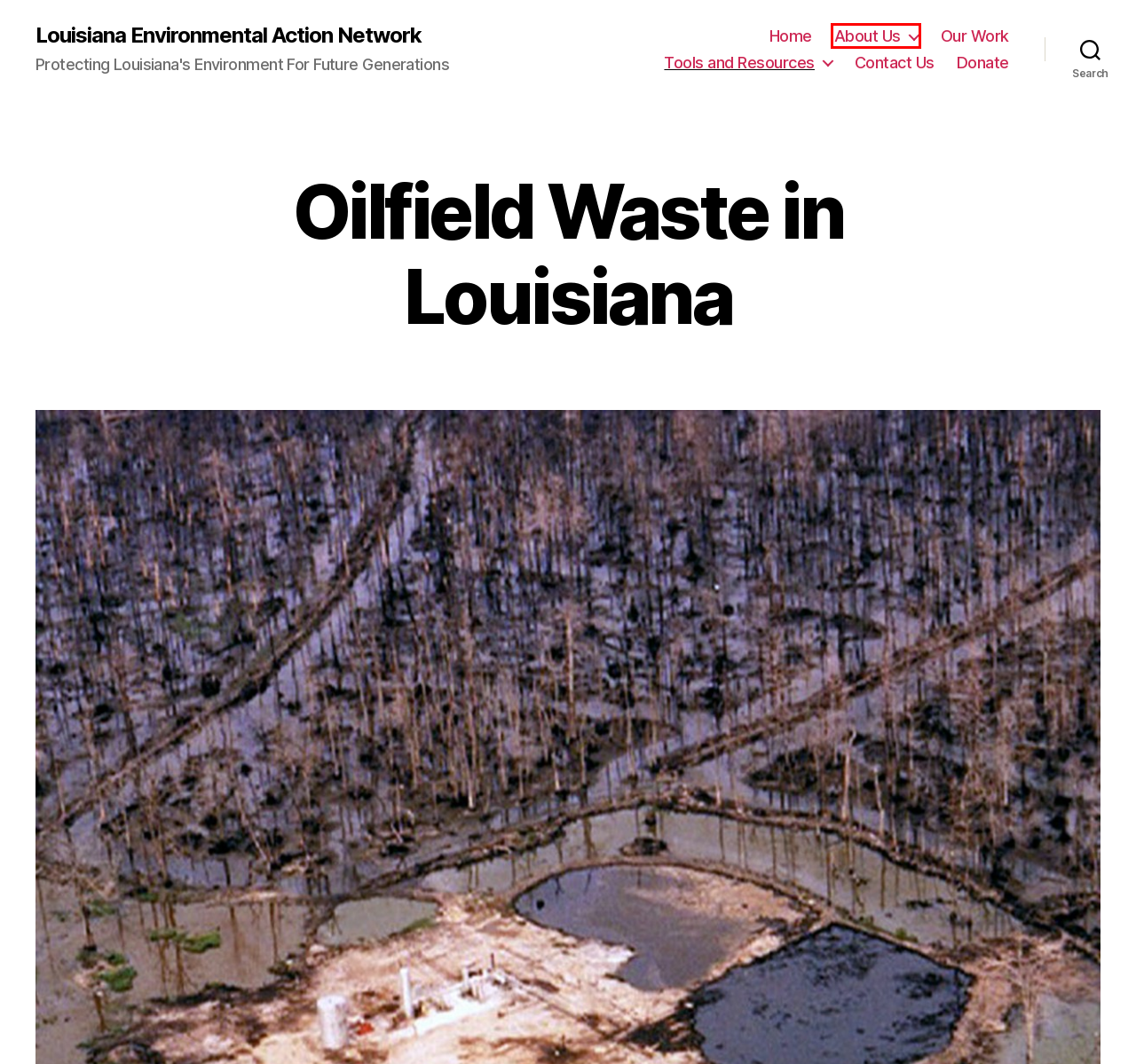You are presented with a screenshot of a webpage containing a red bounding box around a particular UI element. Select the best webpage description that matches the new webpage after clicking the element within the bounding box. Here are the candidates:
A. Contact Us - Louisiana Environmental Action Network
B. 2.5 Reporting Environmental Incidents - Louisiana Environmental Action Network
C. Our History - Louisiana Environmental Action Network
D. Home - Louisiana Environmental Action Network
E. Our Work - Louisiana Environmental Action Network
F. 3.1 Surface Water - Louisiana Environmental Action Network
G. Tools and Resources - Louisiana Environmental Action Network
H. About Us - Louisiana Environmental Action Network

H